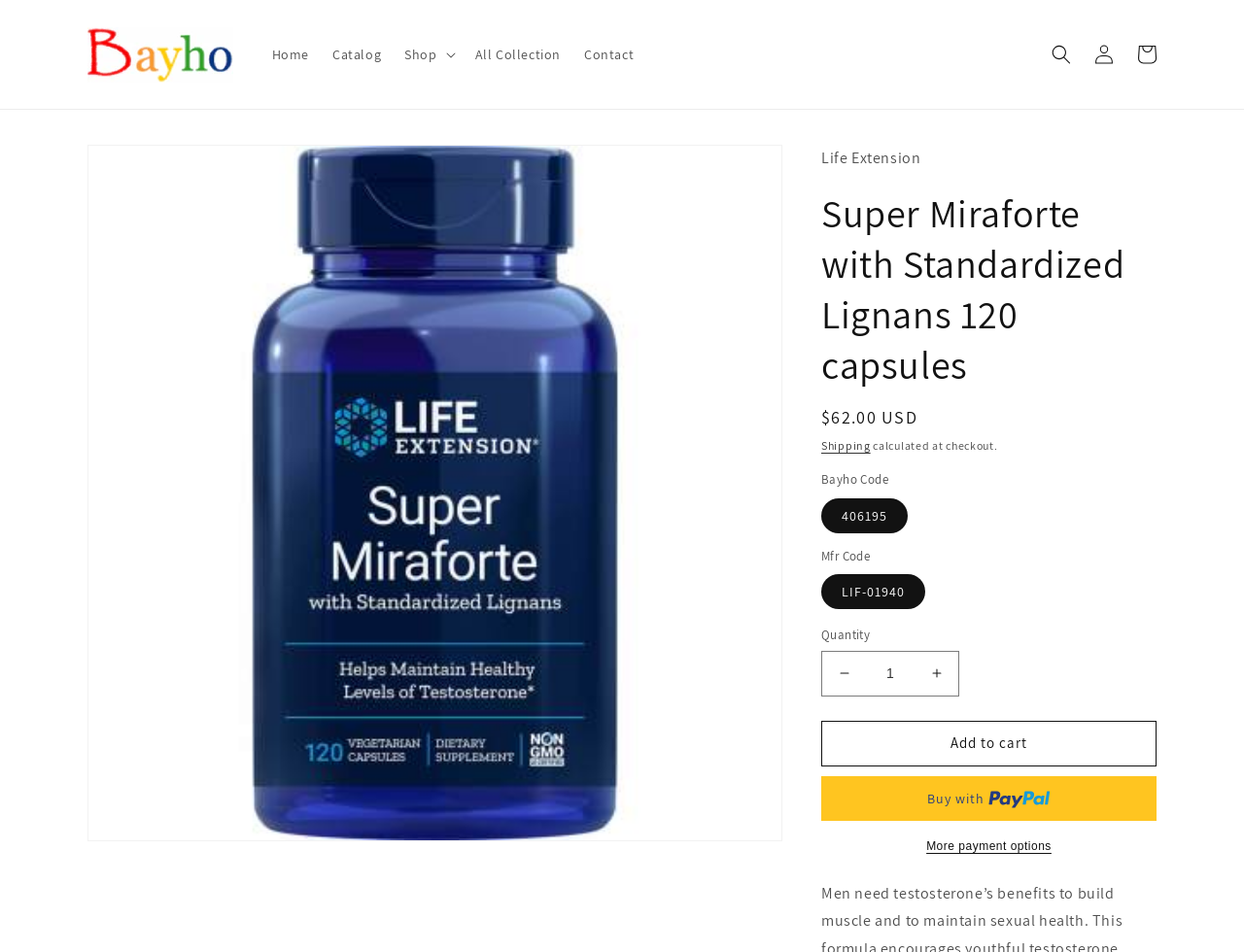What is the name of the product?
Give a one-word or short phrase answer based on the image.

Super Miraforte with Standardized Lignans 120 capsules